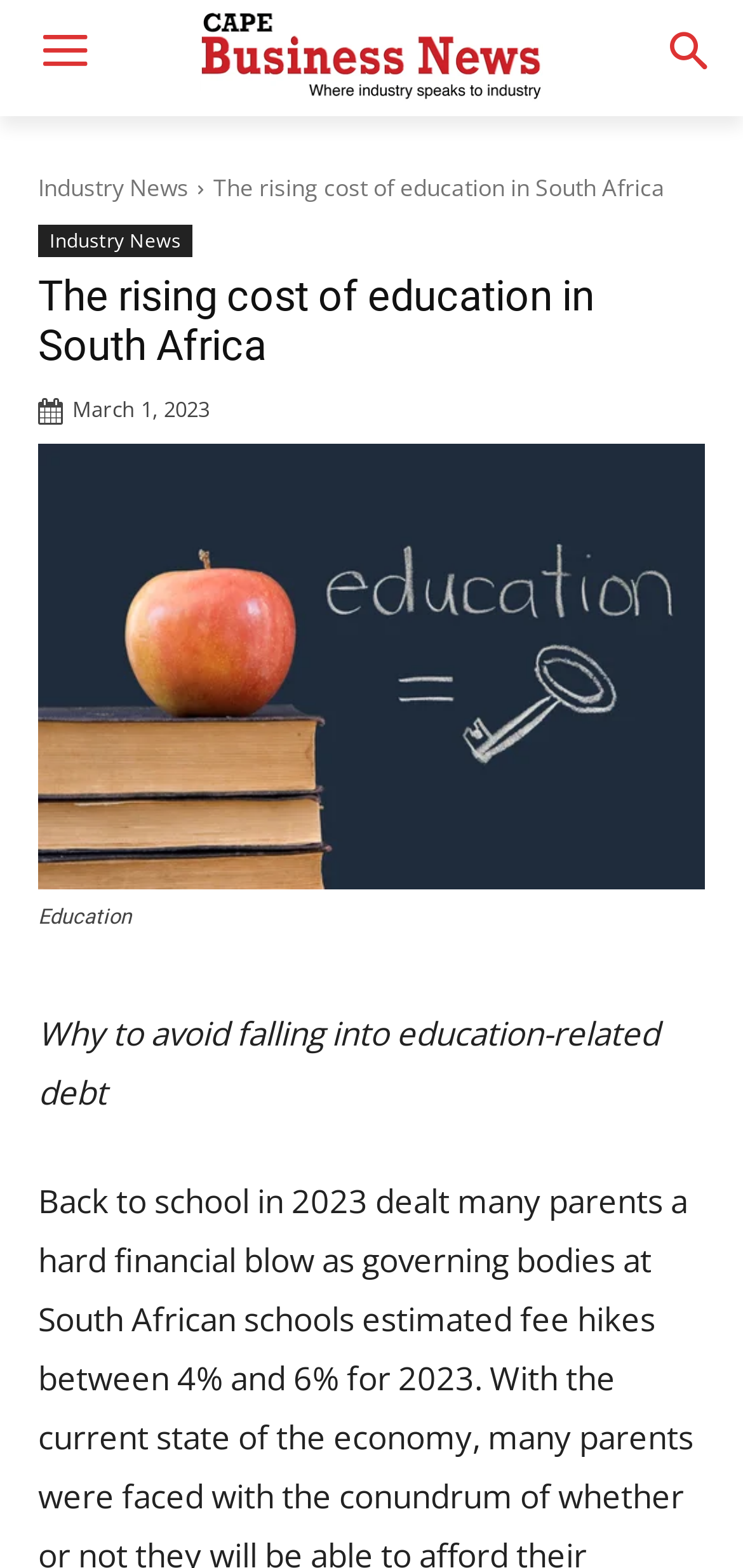What is the subtitle of the article?
Using the visual information, respond with a single word or phrase.

Why to avoid falling into education-related debt